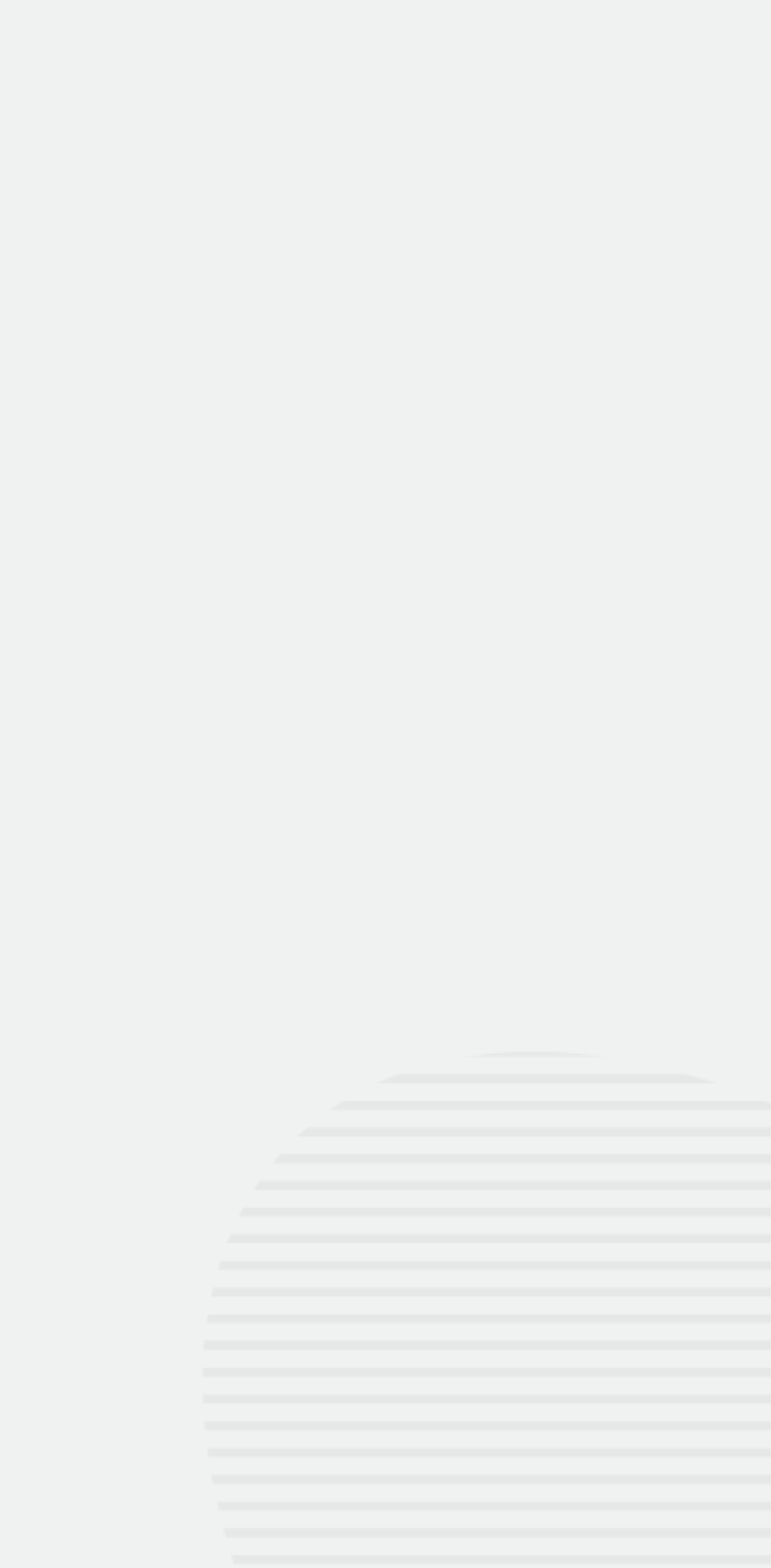How many headings are on the webpage?
Examine the screenshot and reply with a single word or phrase.

2